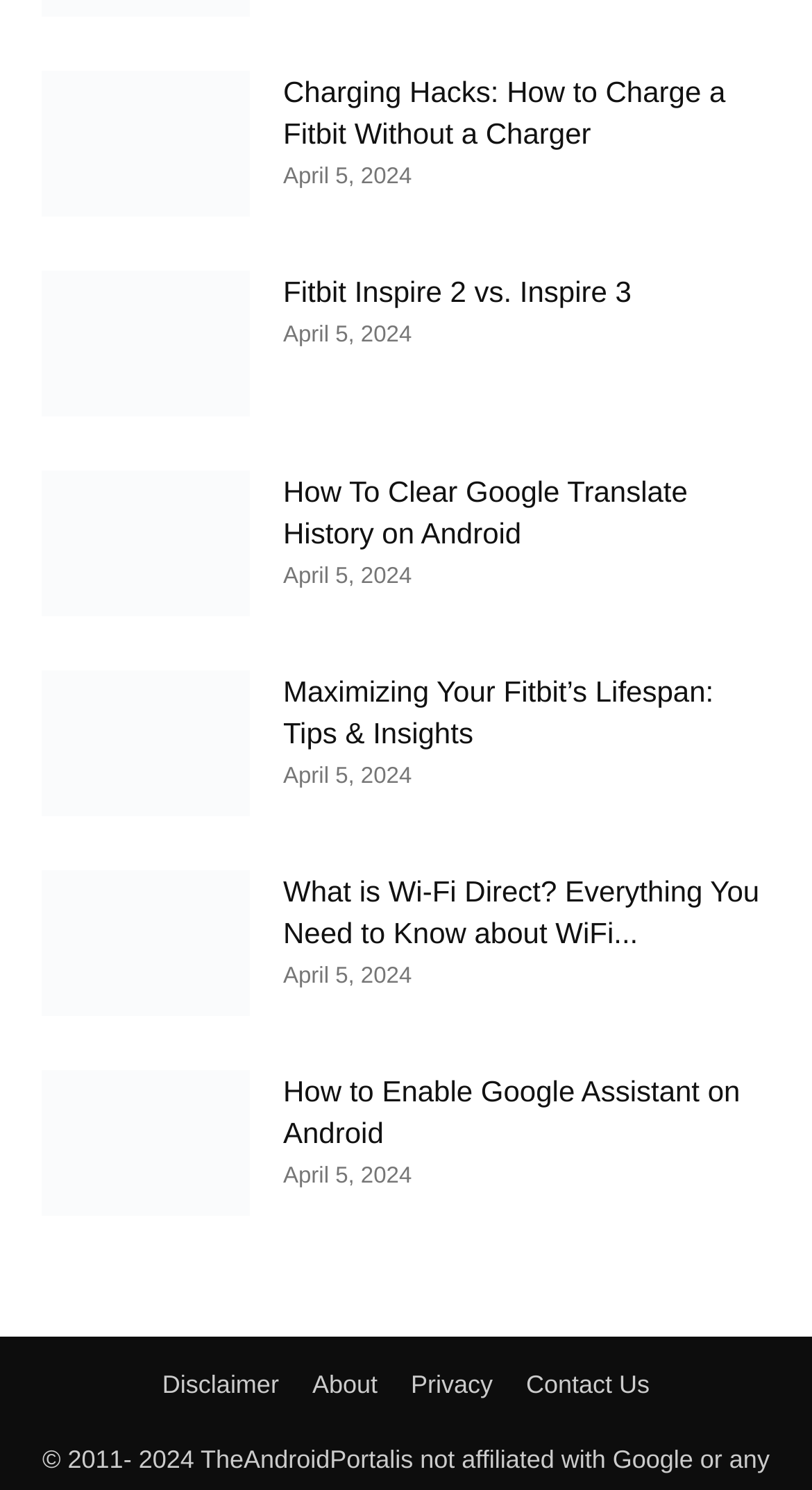Could you determine the bounding box coordinates of the clickable element to complete the instruction: "View tips to maximize Fitbit lifespan"? Provide the coordinates as four float numbers between 0 and 1, i.e., [left, top, right, bottom].

[0.349, 0.45, 0.949, 0.506]